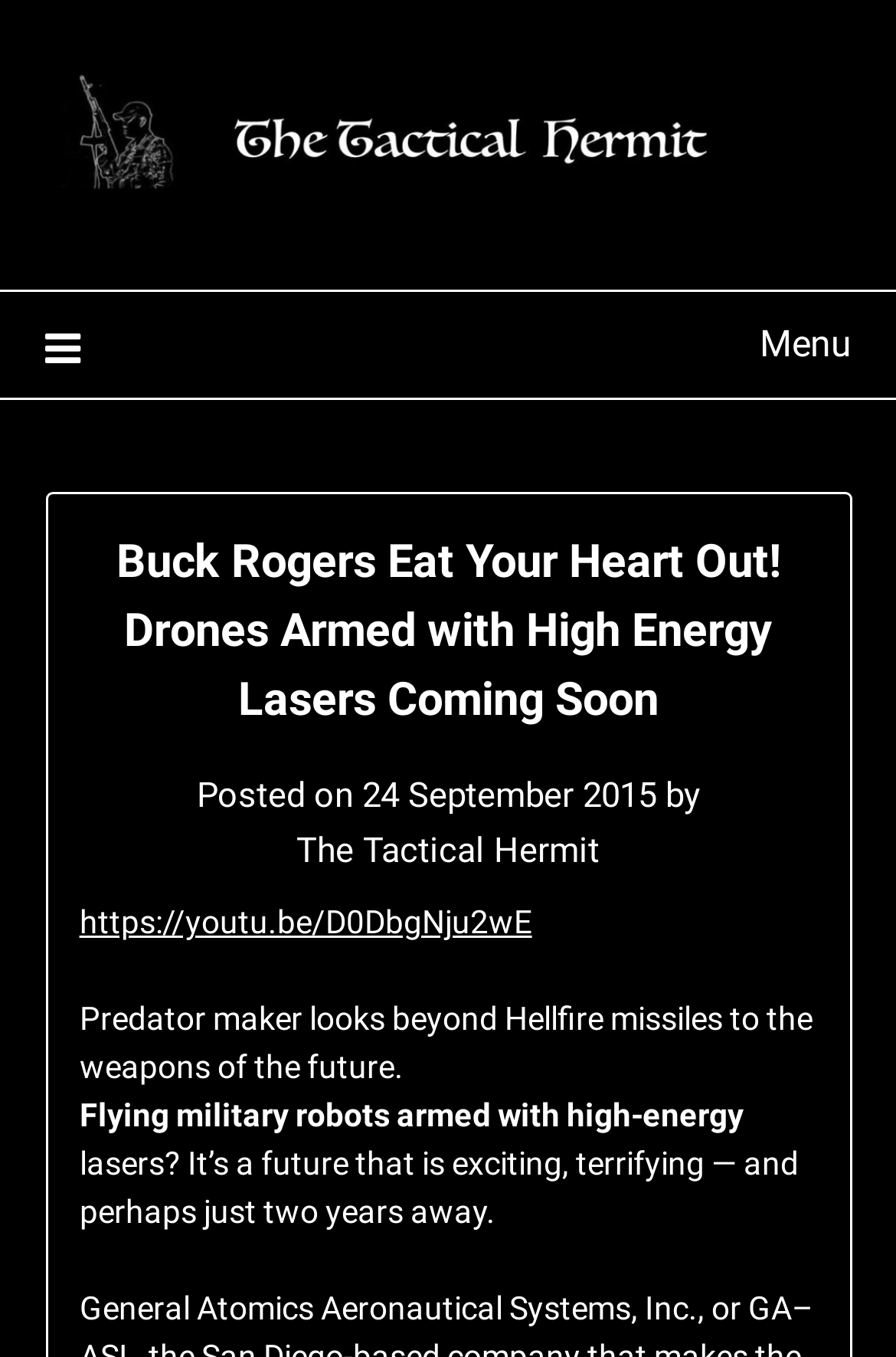What type of robots are mentioned in the article?
Please provide a single word or phrase based on the screenshot.

Flying military robots